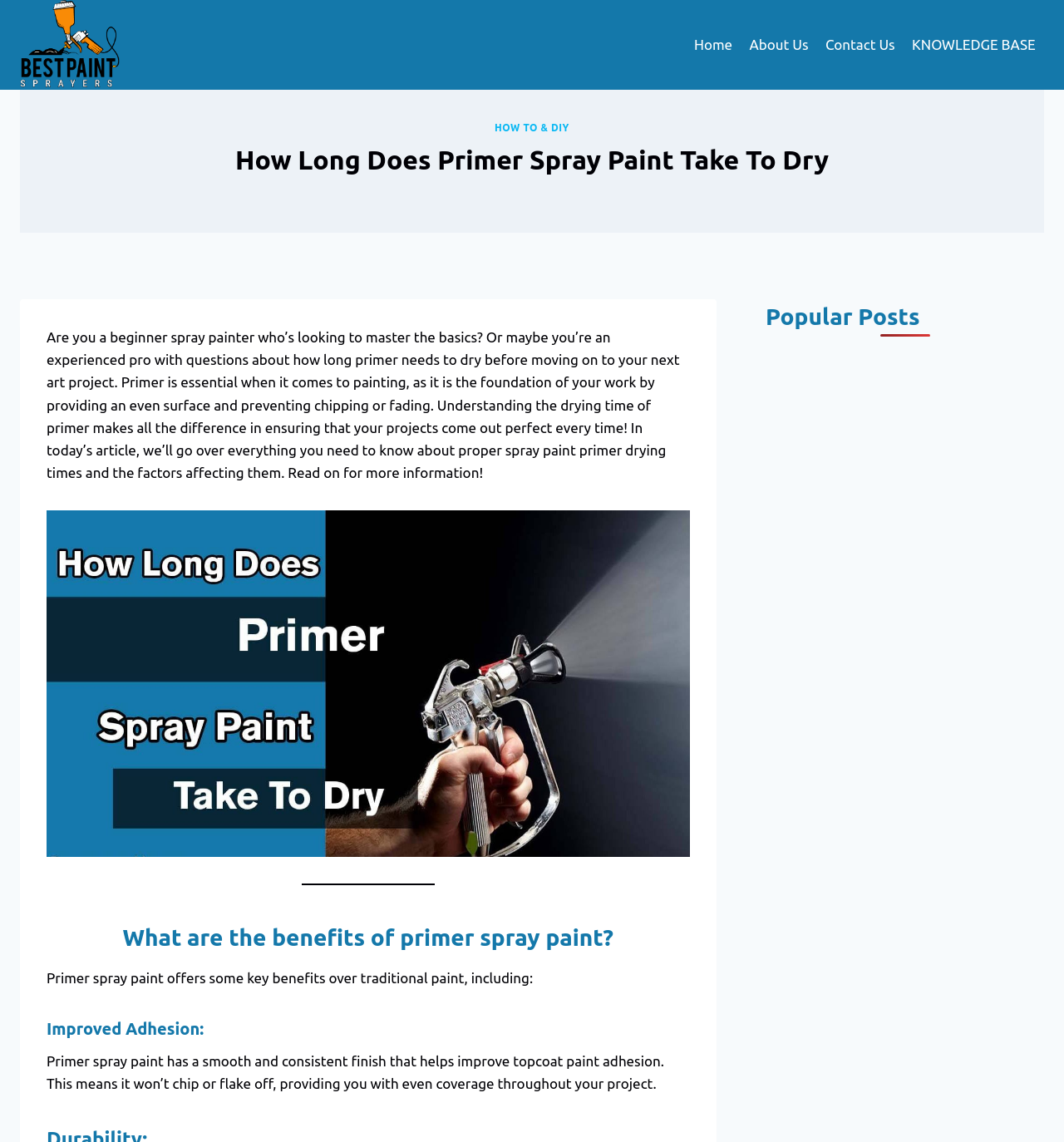Identify the bounding box coordinates of the region that should be clicked to execute the following instruction: "View the 'Popular Posts'".

[0.72, 0.262, 0.981, 0.293]